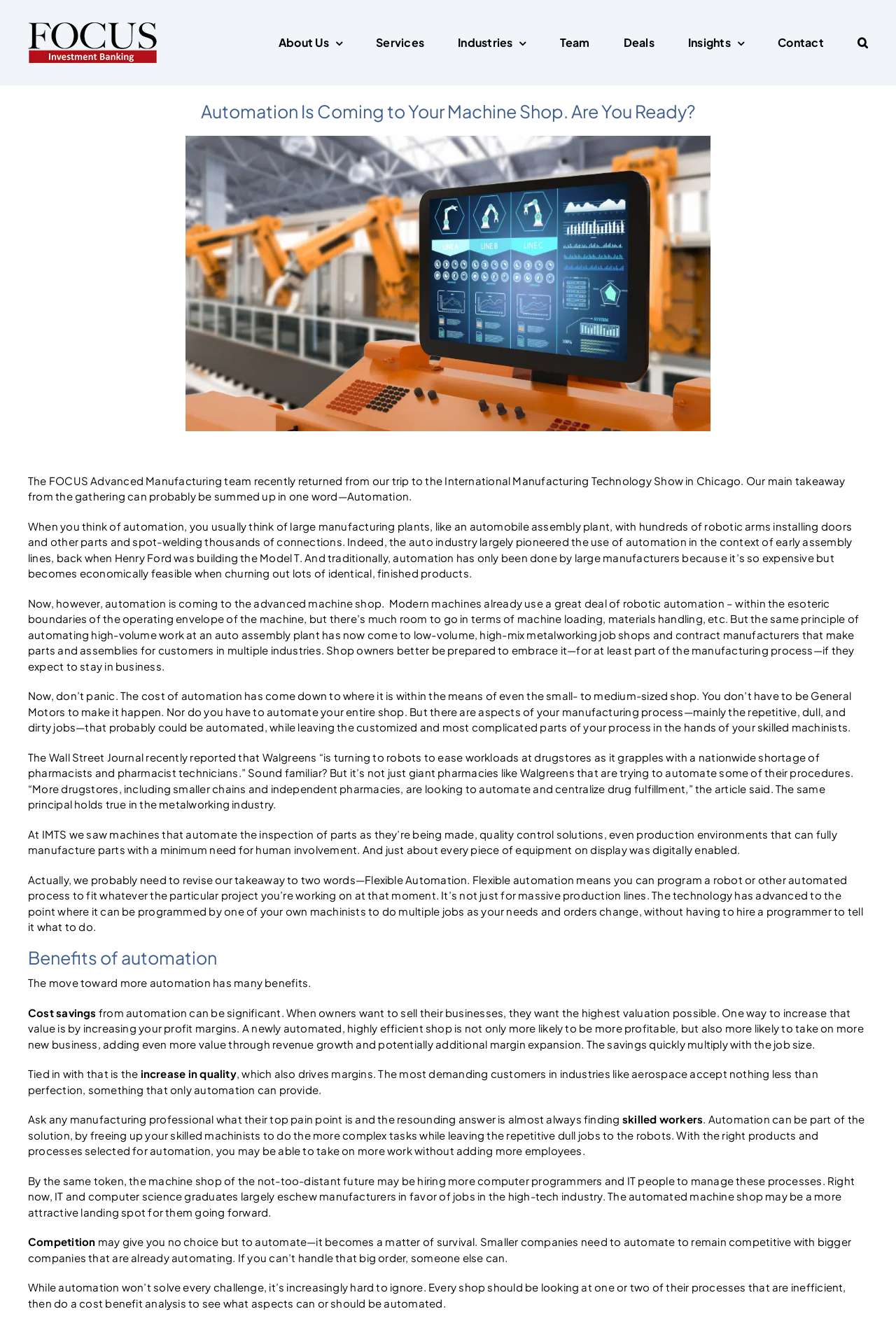Provide the bounding box coordinates for the UI element that is described by this text: "Go to Top". The coordinates should be in the form of four float numbers between 0 and 1: [left, top, right, bottom].

[0.904, 0.659, 0.941, 0.677]